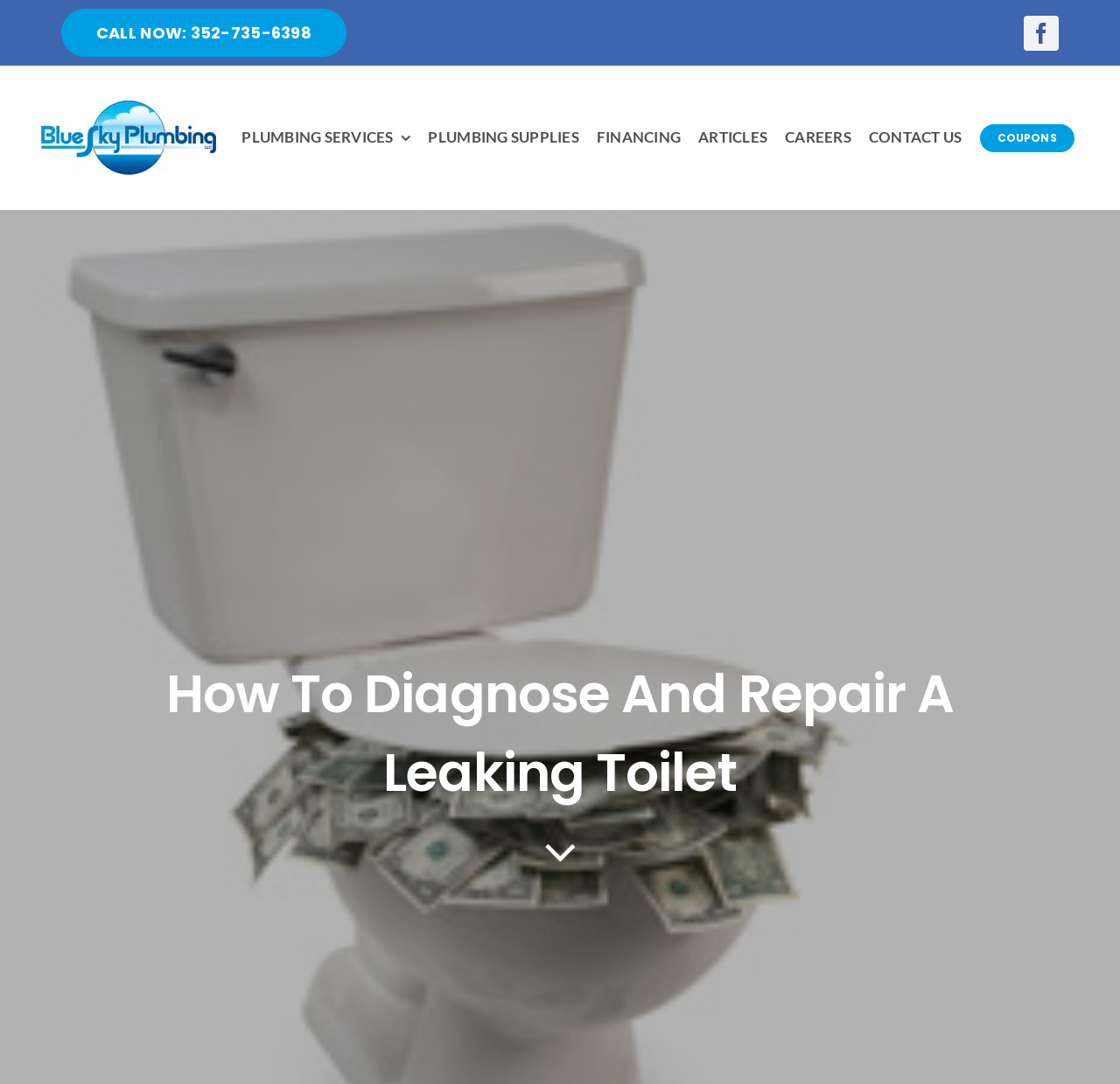Identify the bounding box coordinates of the element that should be clicked to fulfill this task: "Read the article". The coordinates should be provided as four float numbers between 0 and 1, i.e., [left, top, right, bottom].

[0.485, 0.761, 0.515, 0.809]